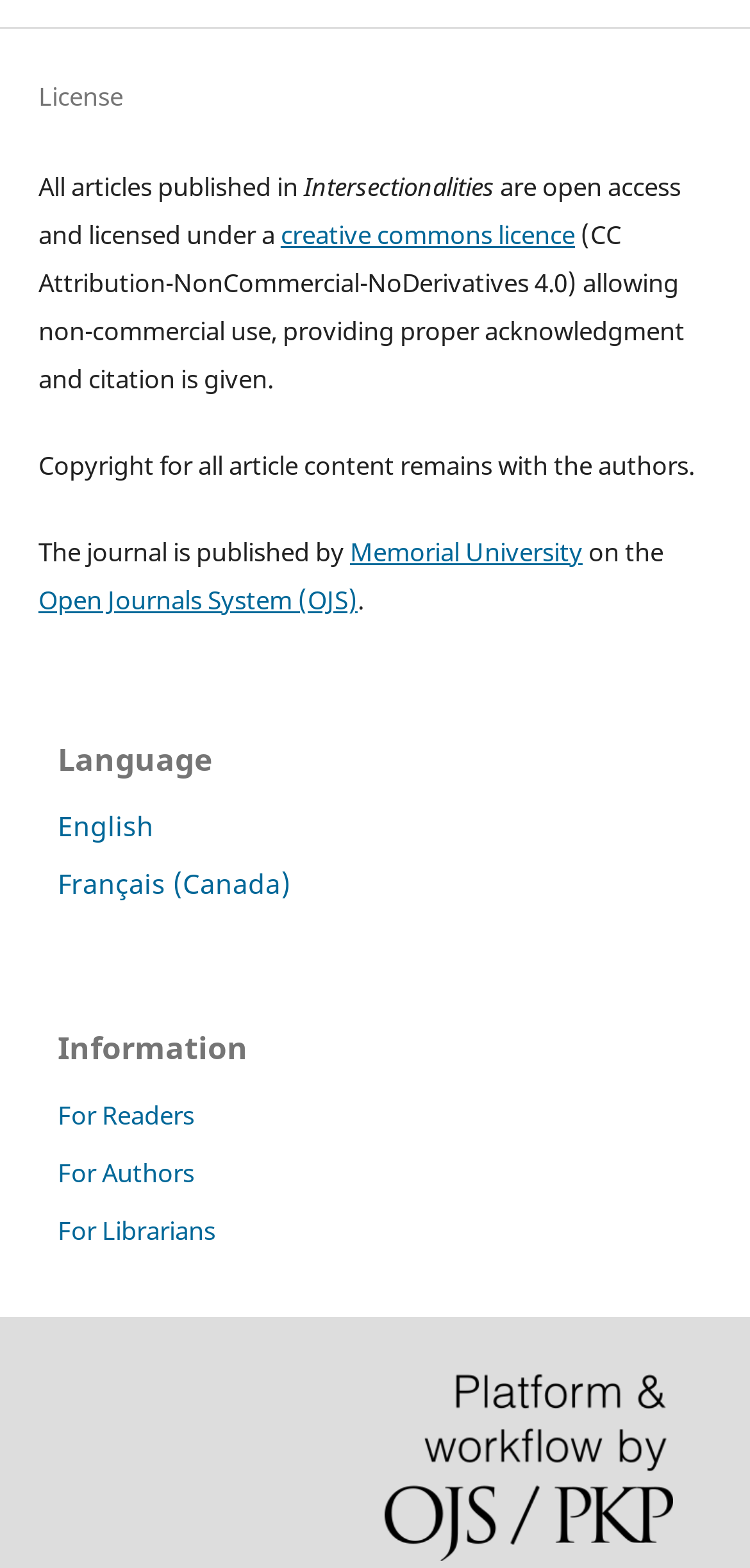Can you look at the image and give a comprehensive answer to the question:
What is the license for published articles?

The license for published articles is Creative Commons, which is mentioned in the text 'are open access and licensed under a creative commons licence'.